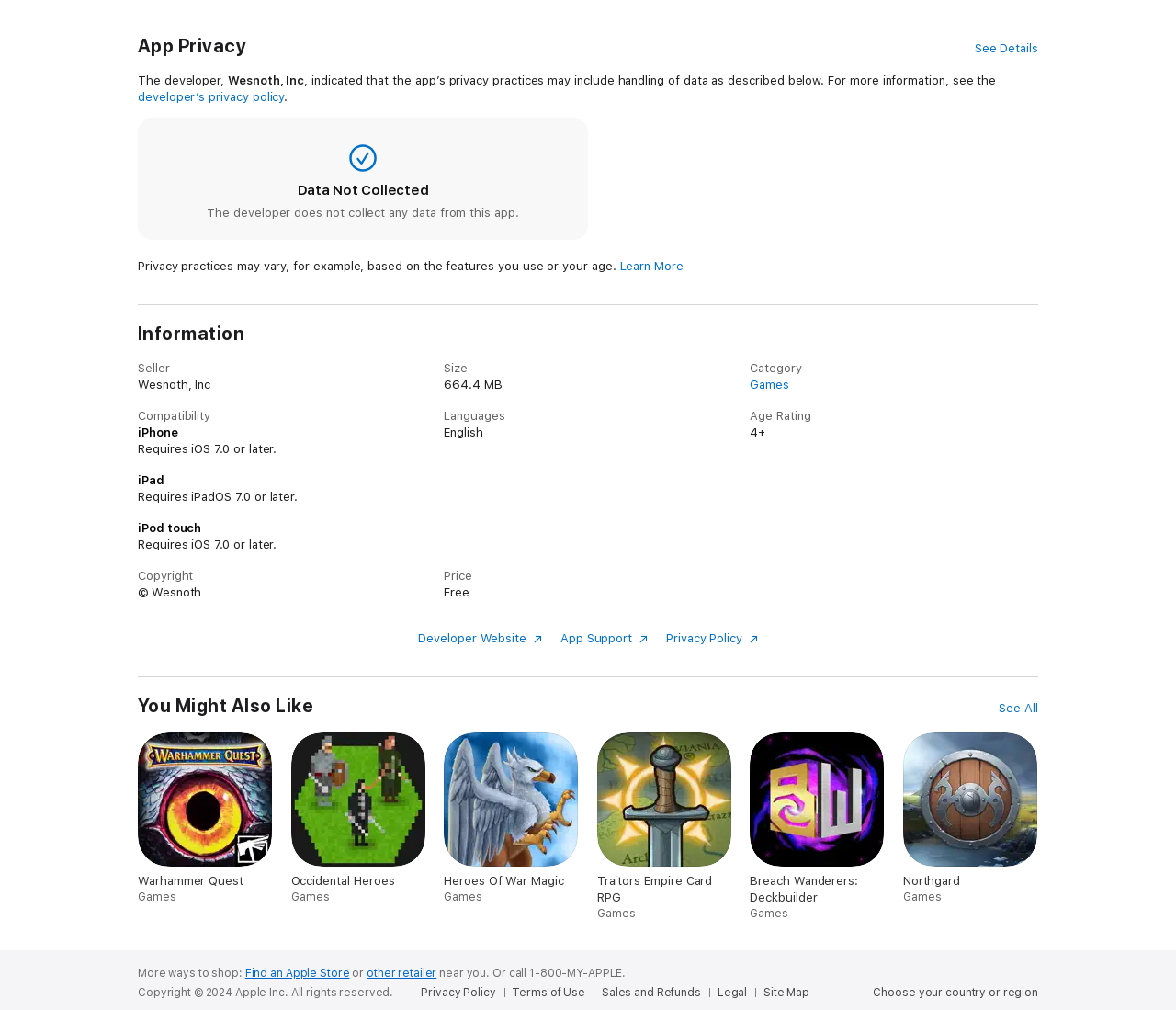Respond to the question with just a single word or phrase: 
Is the game free to download?

Yes